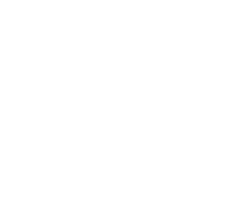Describe all the elements in the image with great detail.

The image is part of the promotional content for the "Queen in 3-D" exhibition. It showcases an artistic rendering related to the exhibition, which is accessible before heading to the nearby musical "We Will Rock You." Visitors with a ticket for the musical can enjoy a 50% discount on entry to this immersive experience. The exhibition highlights the work of Brian May and his contributions, further engaging fans with a visual celebration of Queen.